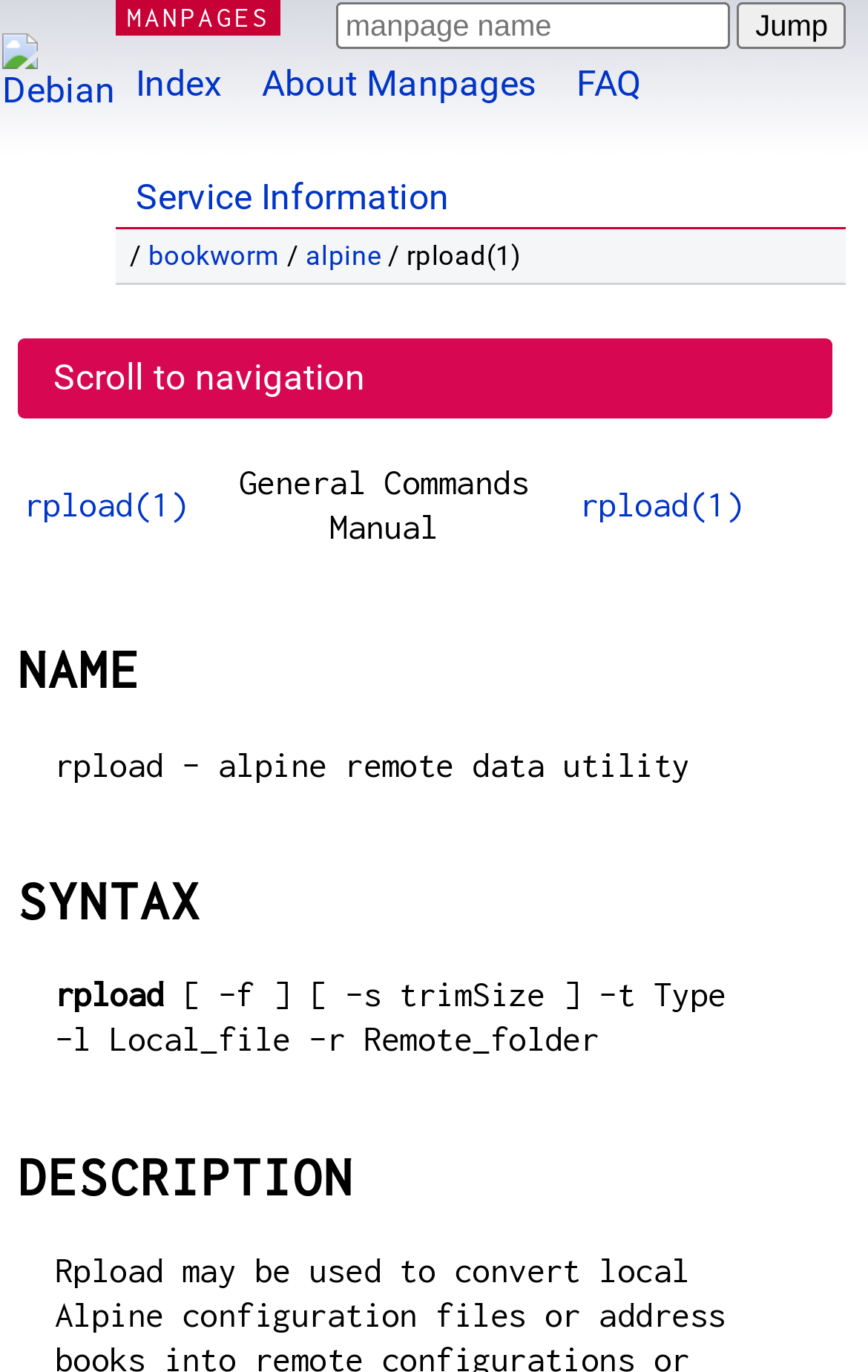Observe the image and answer the following question in detail: What is the description of the rpload command?

The description of the rpload command can be found in the StaticText element under the 'NAME' heading, which describes the command as an 'alpine remote data utility'.